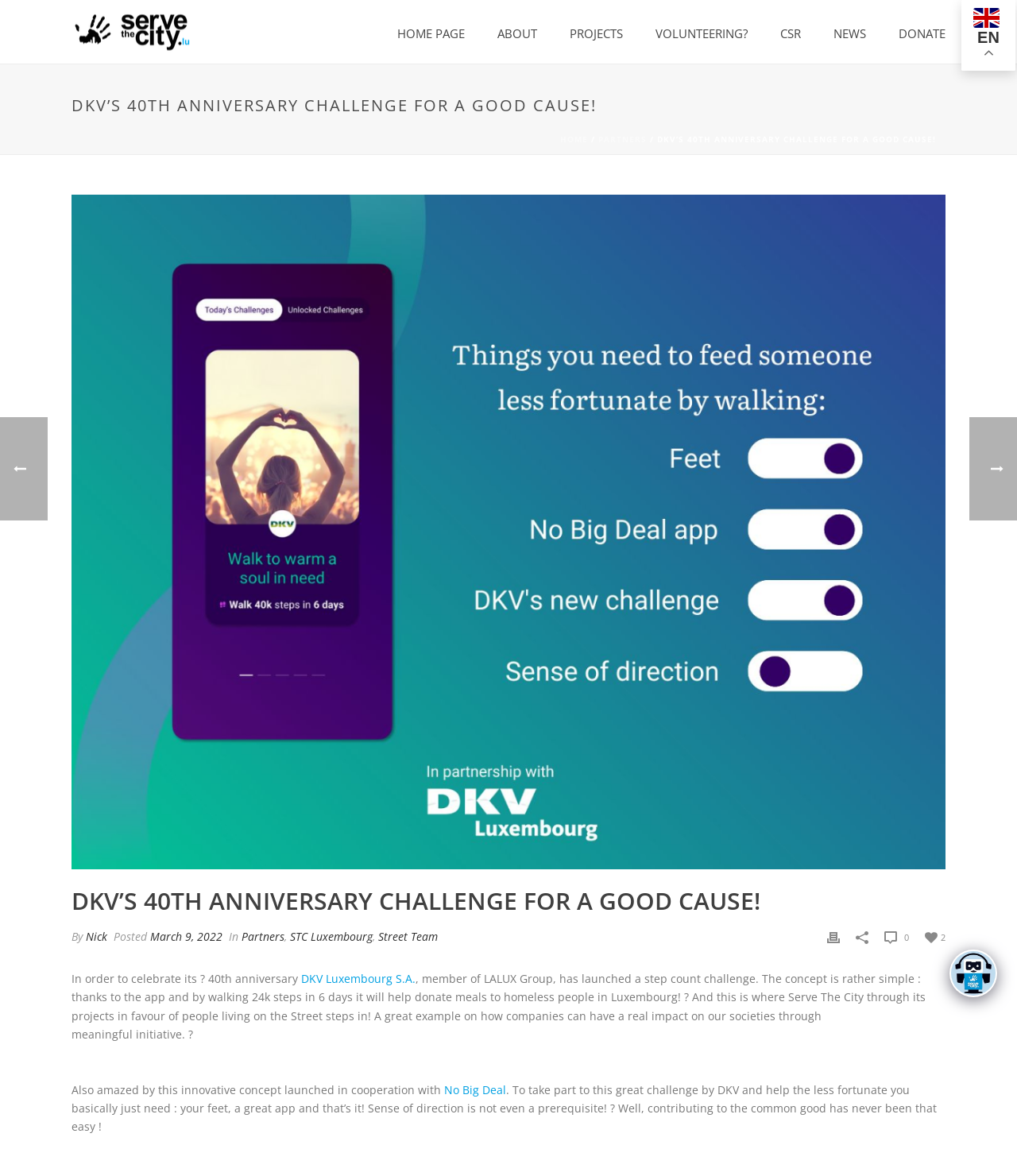Extract the heading text from the webpage.

DKV’S 40TH ANNIVERSARY CHALLENGE FOR A GOOD CAUSE!